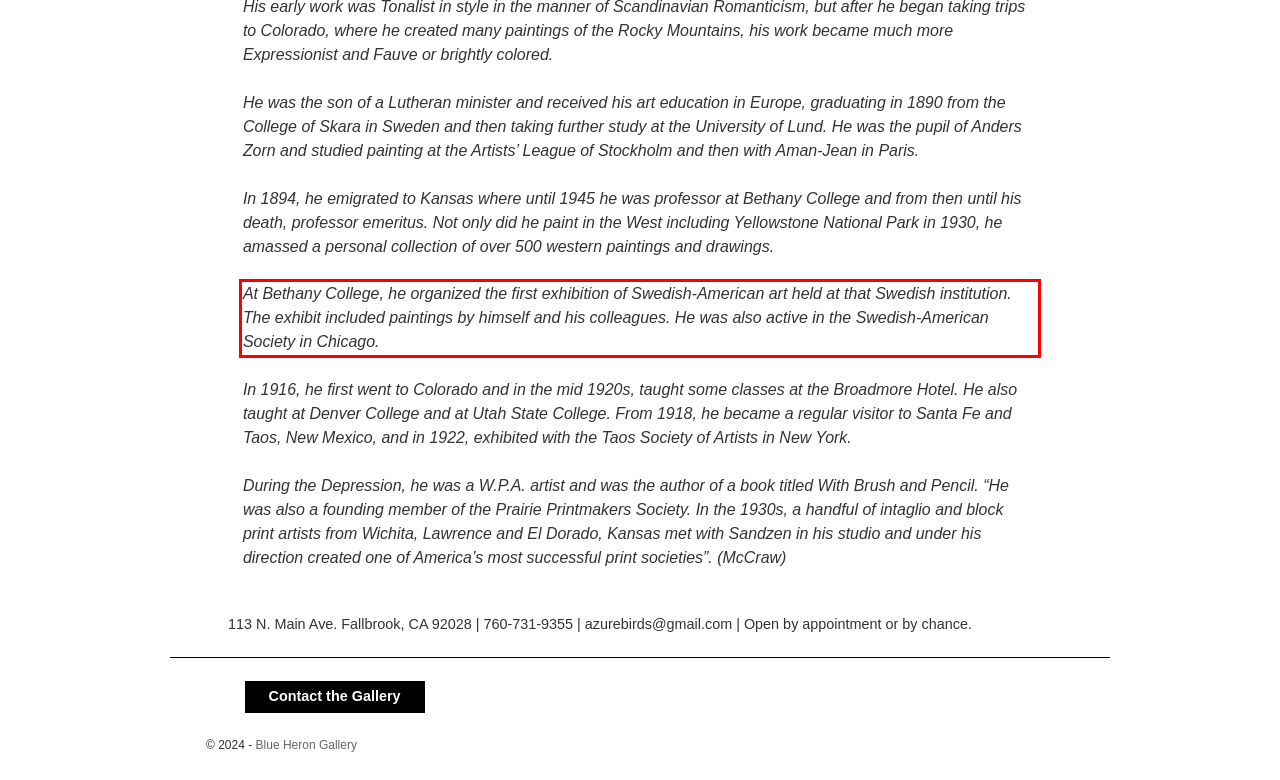Within the screenshot of the webpage, locate the red bounding box and use OCR to identify and provide the text content inside it.

At Bethany College, he organized the first exhibition of Swedish-American art held at that Swedish institution. The exhibit included paintings by himself and his colleagues. He was also active in the Swedish-American Society in Chicago.